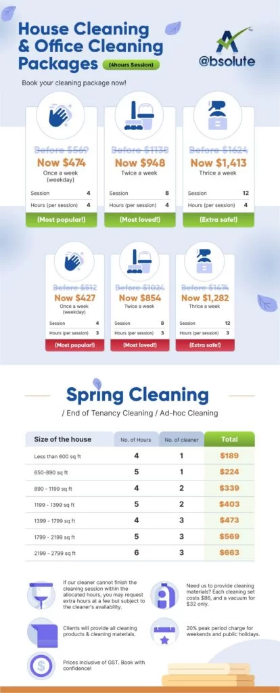Give a thorough caption for the picture.

The image showcases a visually engaging infographic from Absolute Cleaning that outlines various house and office cleaning packages available for booking. The top section presents promotional pricing details, indicating the original and discounted rates for different cleaning sessions, highlighting the most popular and lowest-priced options. Below this, the "Spring Cleaning" section details services available such as end-of-tenancy cleaning and ad-hoc cleaning, along with pricing according to the size of the house and the number of cleaning hours required. The layout is brightly colored, utilizing clear icons and easy-to-read text, making it user-friendly for potential customers looking for efficient cleaning services. The infographic emphasizes value with special pricing and encourages immediate bookings with a call-to-action.